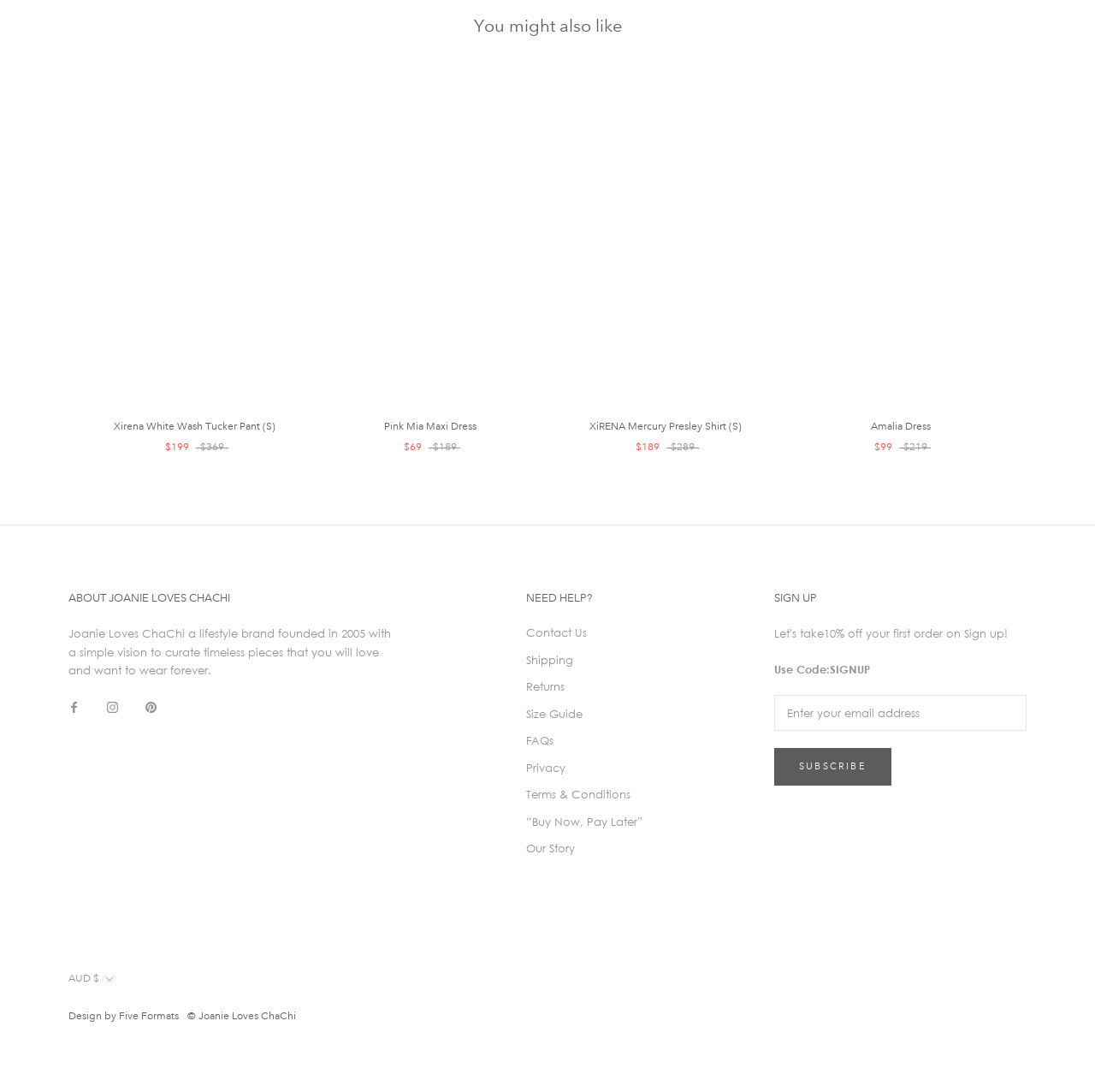Pinpoint the bounding box coordinates of the clickable area needed to execute the instruction: "Subscribe to the newsletter". The coordinates should be specified as four float numbers between 0 and 1, i.e., [left, top, right, bottom].

[0.707, 0.685, 0.814, 0.719]